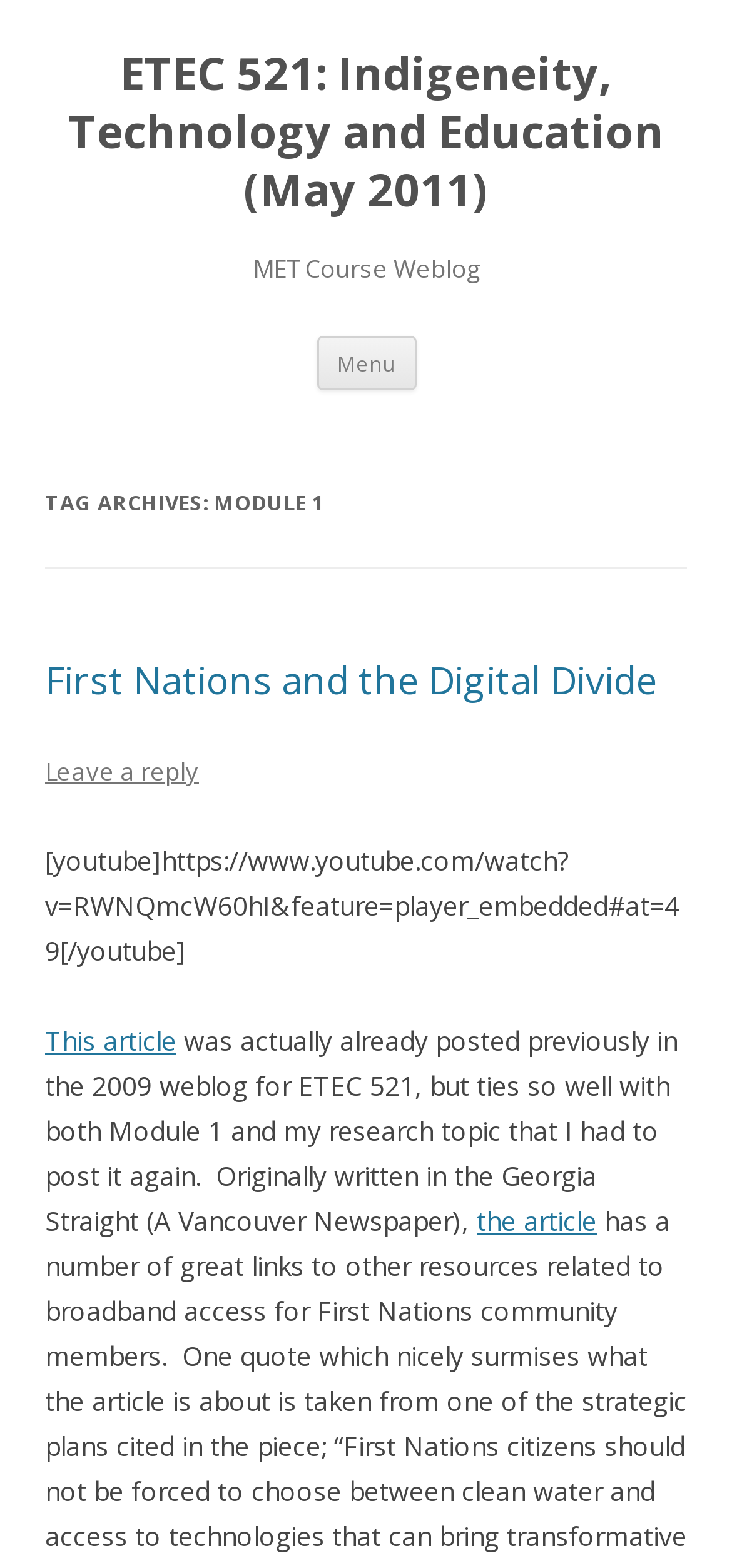Illustrate the webpage's structure and main components comprehensively.

The webpage is about Module 1 of the ETEC 521 course, focusing on Indigeneity, Technology, and Education. At the top, there is a heading with the course title and a link to it. Below the title, there is a smaller heading that reads "MET Course Weblog". 

To the right of the "MET Course Weblog" heading, there is a "Menu" button. Next to the button, there is a "Skip to content" link. 

Below the top section, there is a header with the title "TAG ARCHIVES: MODULE 1". Under this header, there is a subheading "First Nations and the Digital Divide", which is also a link. Below the subheading, there is a link to "Leave a reply". 

Further down, there is a YouTube video embedded, with a link to the video. Below the video, there is a paragraph of text that discusses an article, with a link to "This article" and another link to "the article" within the text. The article was originally written in the Georgia Straight, a Vancouver newspaper.